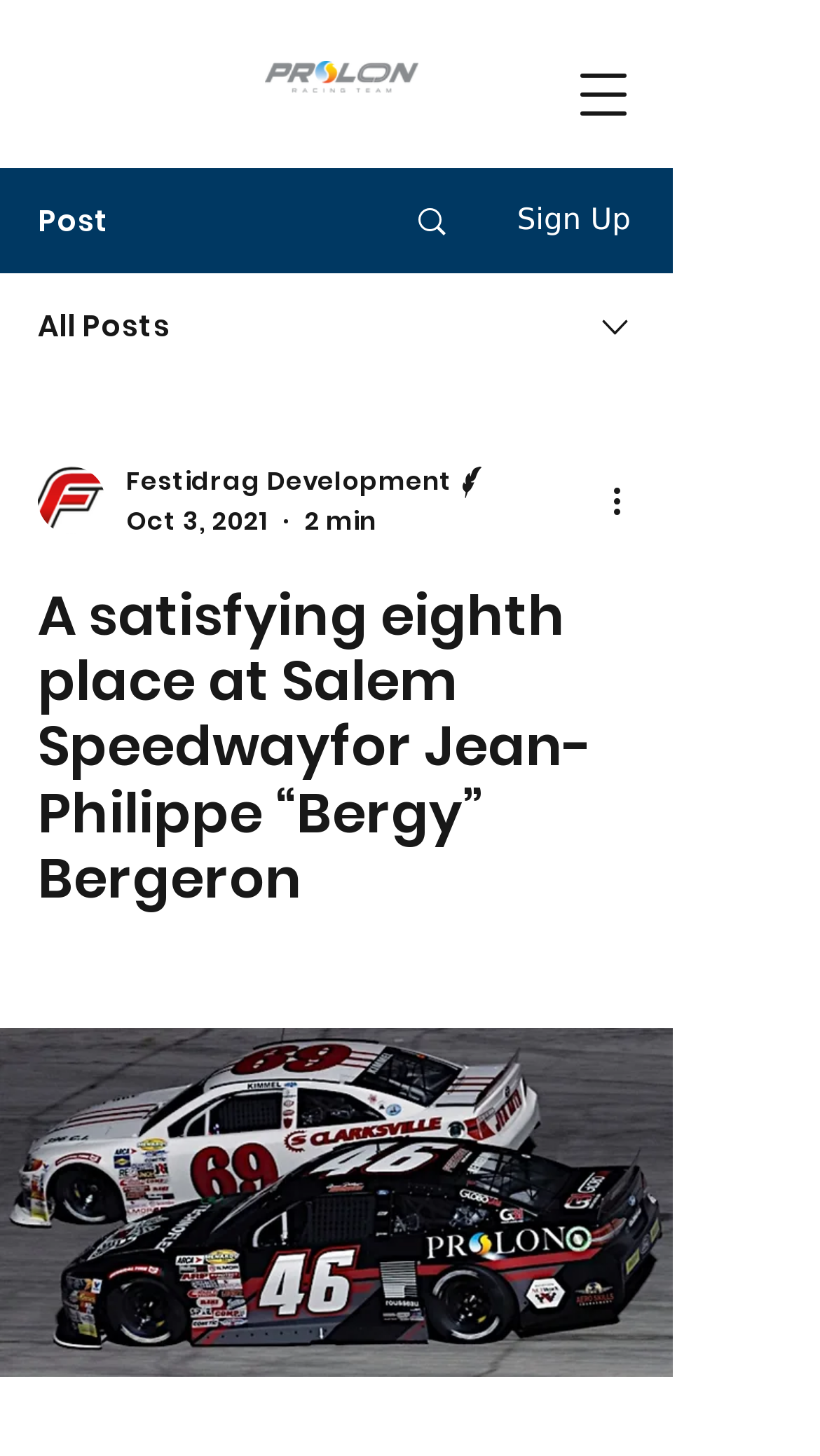How long does it take to read the article?
Based on the image, provide your answer in one word or phrase.

2 min